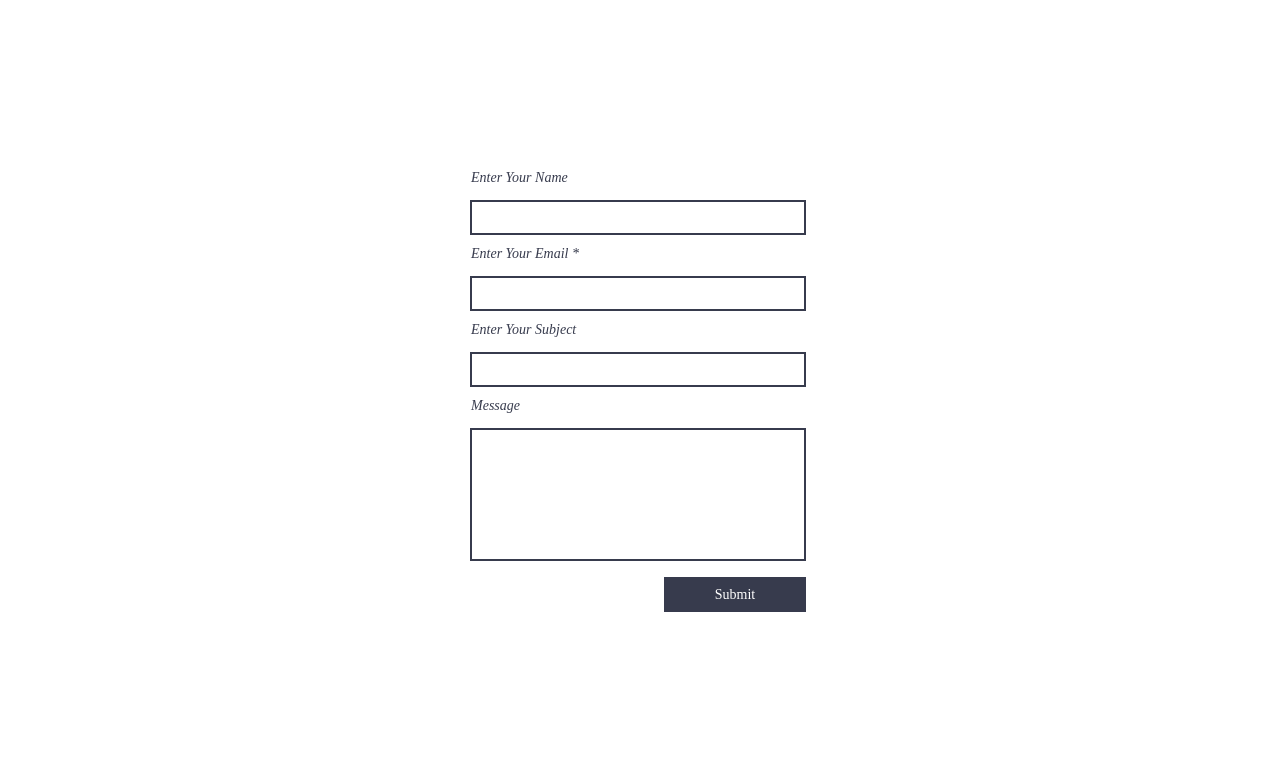Using the provided element description, identify the bounding box coordinates as (top-left x, top-left y, bottom-right x, bottom-right y). Ensure all values are between 0 and 1. Description: name="email"

[0.367, 0.361, 0.63, 0.407]